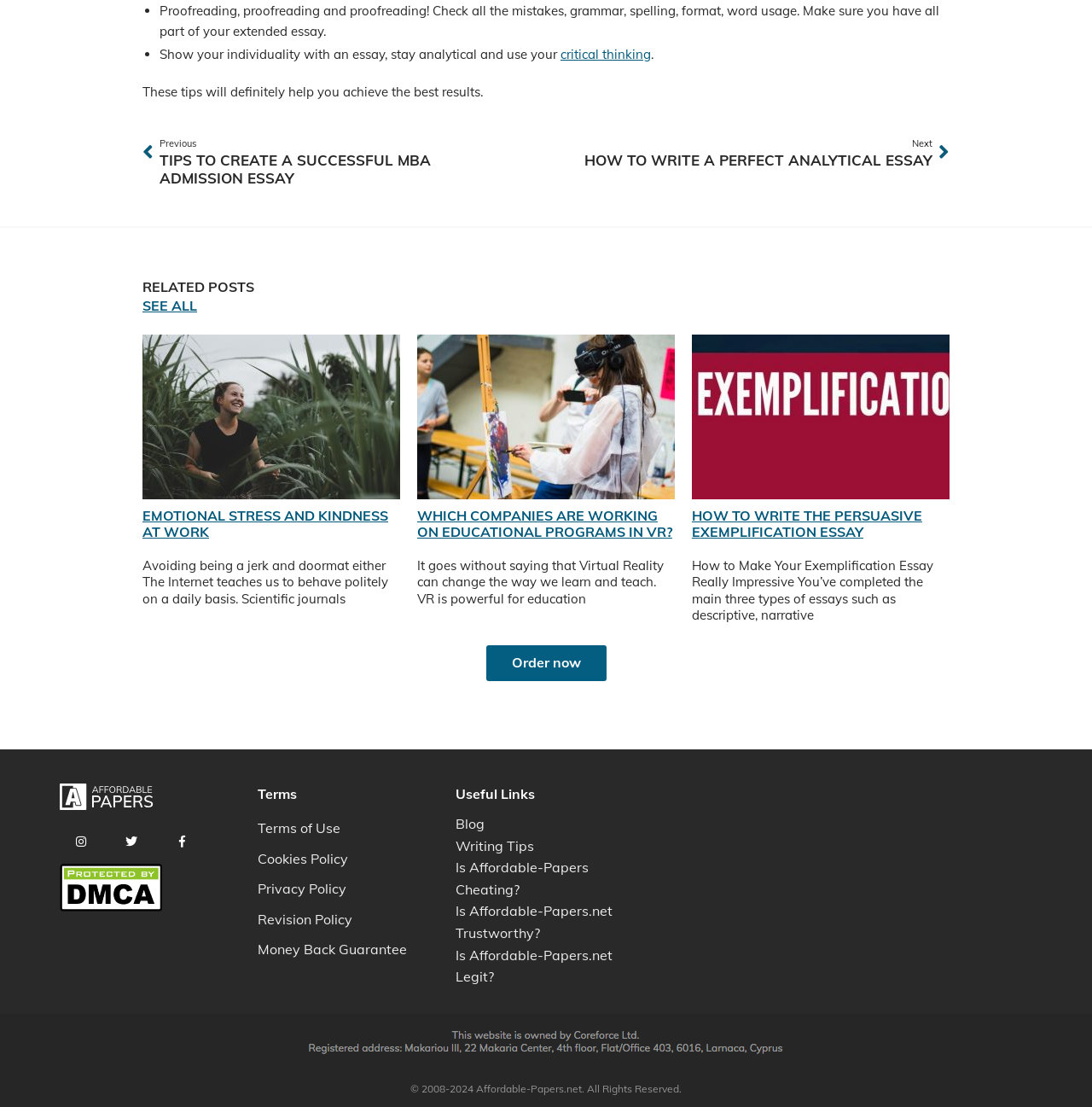What is the purpose of the 'Order now' button?
Carefully examine the image and provide a detailed answer to the question.

The 'Order now' button is likely a call-to-action for users to place an order for essay writing services or other educational resources offered by the website. Its placement at the bottom of the webpage, surrounded by related posts and links, suggests that it is a prominent feature of the website's functionality.